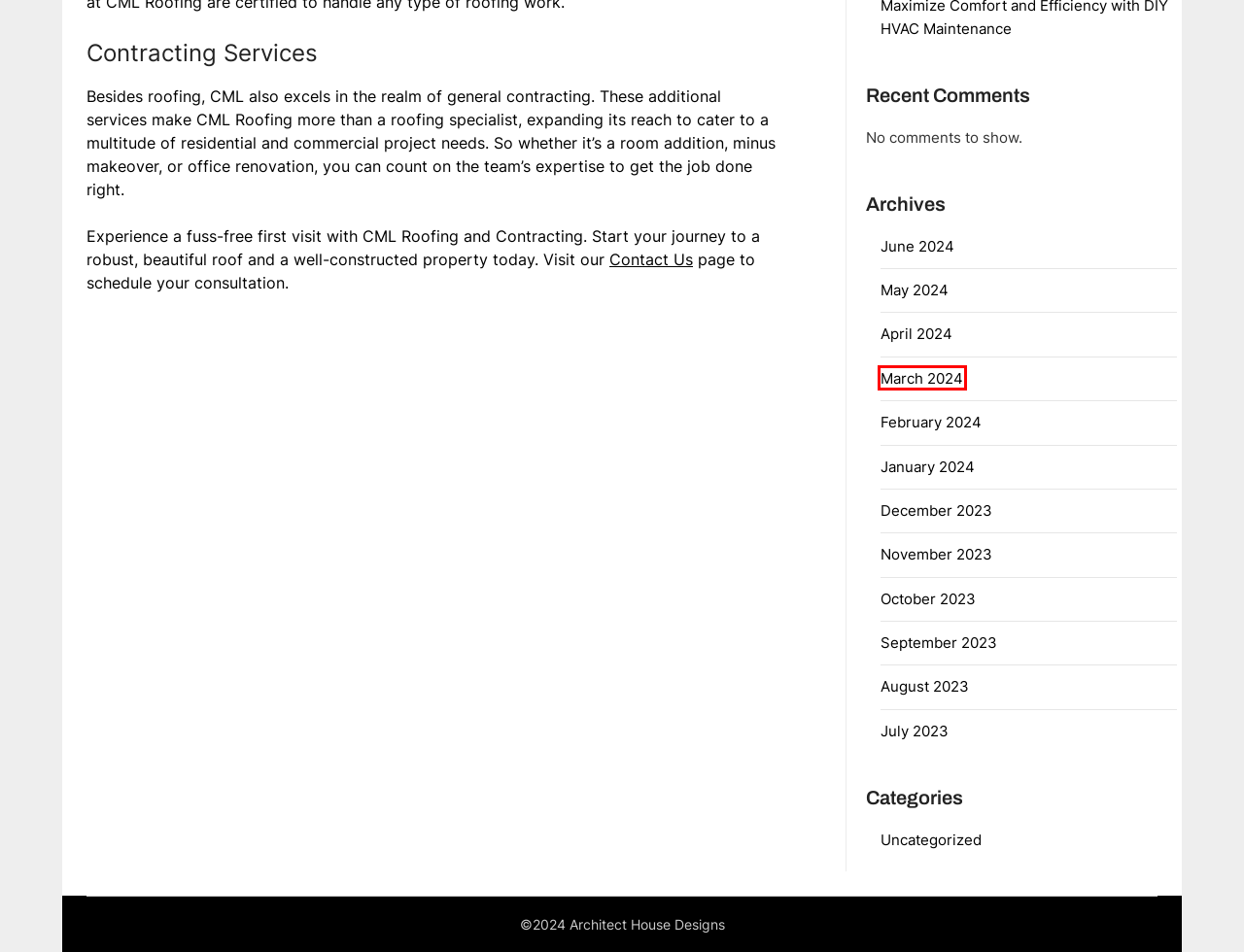Inspect the provided webpage screenshot, concentrating on the element within the red bounding box. Select the description that best represents the new webpage after you click the highlighted element. Here are the candidates:
A. Uncategorized – Architect House Designs
B. July 2023 – Architect House Designs
C. February 2024 – Architect House Designs
D. October 2023 – Architect House Designs
E. April 2024 – Architect House Designs
F. March 2024 – Architect House Designs
G. June 2024 – Architect House Designs
H. November 2023 – Architect House Designs

F